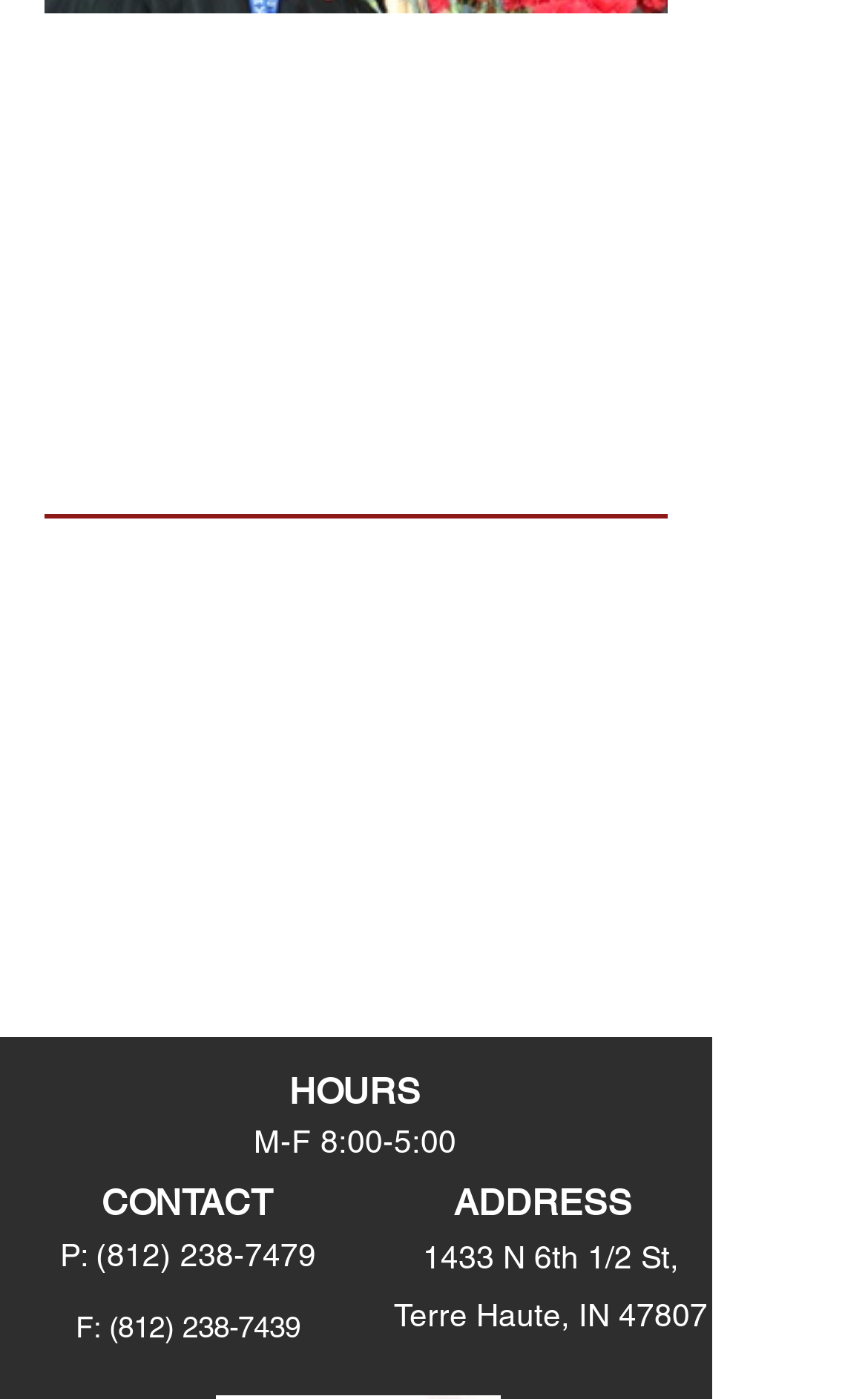Please provide a one-word or phrase answer to the question: 
What is the address of the office?

1433 N 6th 1/2 St, Terre Haute, IN 47807